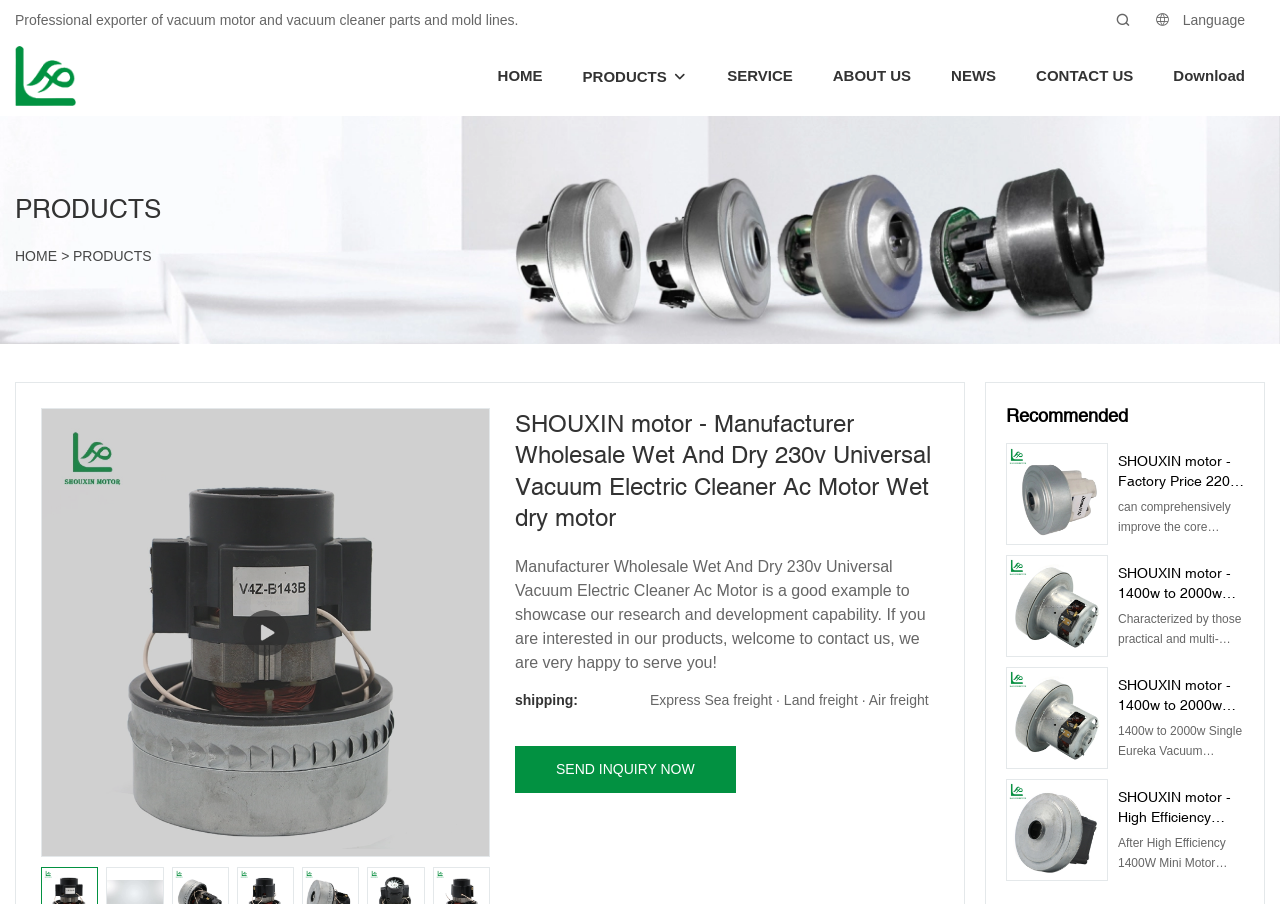Locate the bounding box coordinates of the region to be clicked to comply with the following instruction: "Click the 'CONTACT US' link". The coordinates must be four float numbers between 0 and 1, in the form [left, top, right, bottom].

[0.809, 0.07, 0.885, 0.097]